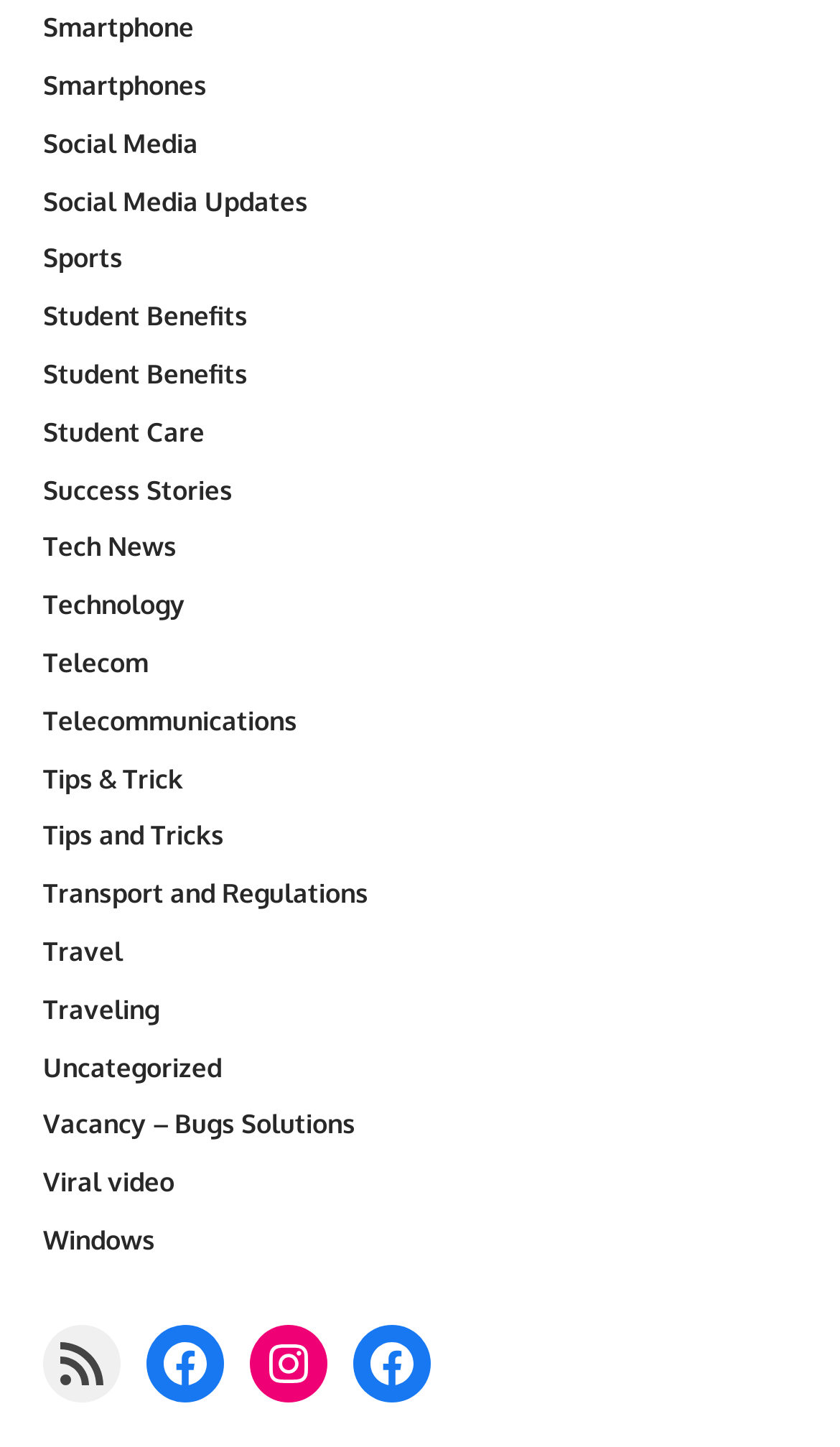Locate the bounding box coordinates of the clickable element to fulfill the following instruction: "View APRIL 2023". Provide the coordinates as four float numbers between 0 and 1 in the format [left, top, right, bottom].

None